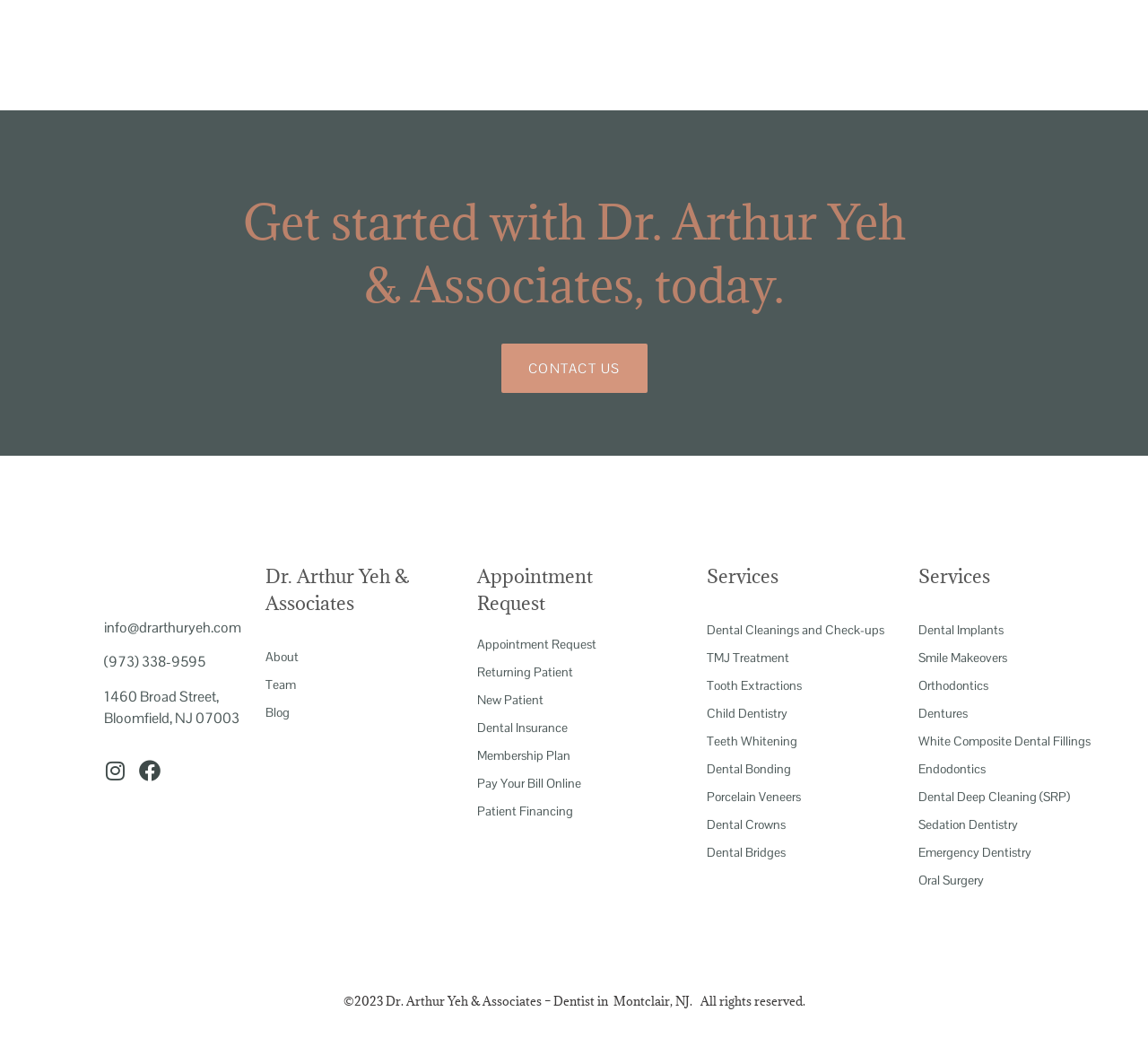Locate the bounding box coordinates of the element that should be clicked to fulfill the instruction: "Explore dental services".

[0.616, 0.535, 0.678, 0.558]